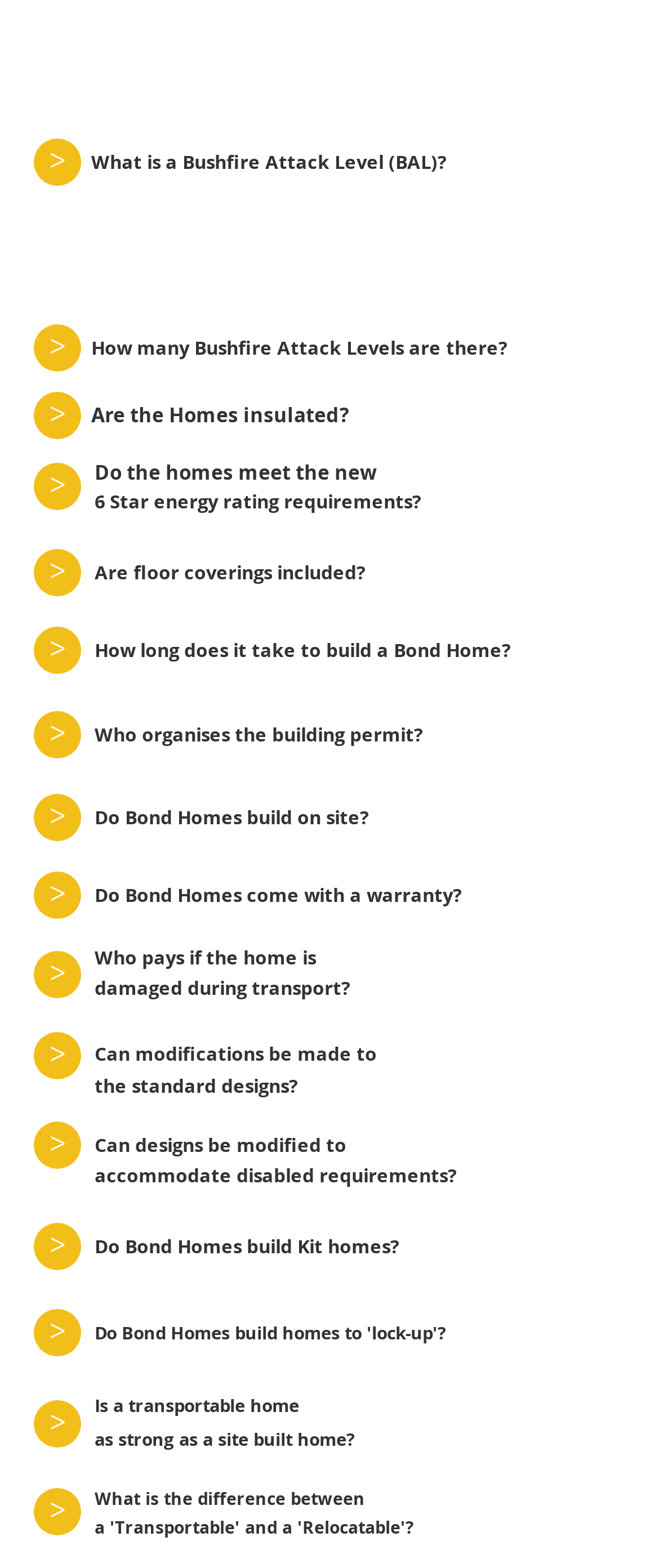Are there any buttons on this webpage?
By examining the image, provide a one-word or phrase answer.

Yes